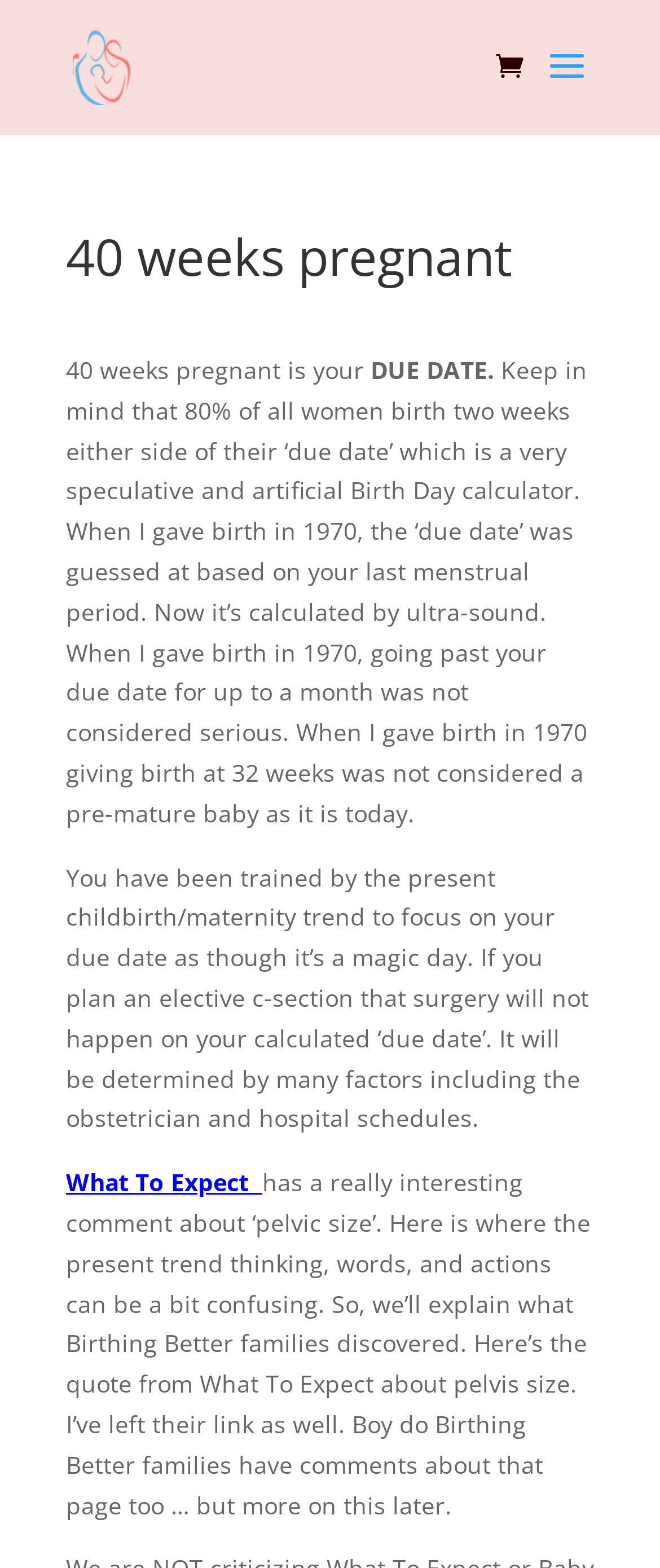Construct a thorough caption encompassing all aspects of the webpage.

The webpage appears to be focused on pregnancy and childbirth, specifically around the 40-week mark. At the top, there is a prominent link to "Birthing Better" accompanied by an image with the same name. 

Below this, the main content begins with a heading that reads "40 weeks pregnant". This is followed by a series of paragraphs that discuss the concept of a due date, its calculation, and how it has changed over time. The text also touches on the importance of not focusing too much on the due date and how it may not be a fixed or magic day.

To the right of the main content, there is a link with a cryptic symbol '\ue07a'. The purpose of this link is unclear.

Further down the page, there is a link to "What To Expect" which is accompanied by a discussion about pelvic size and its relevance to childbirth. The text also mentions that Birthing Better families have comments about this topic.

Overall, the webpage appears to be providing information and resources to expectant mothers around the 40-week mark, with a focus on the Birthing Better approach to childbirth.